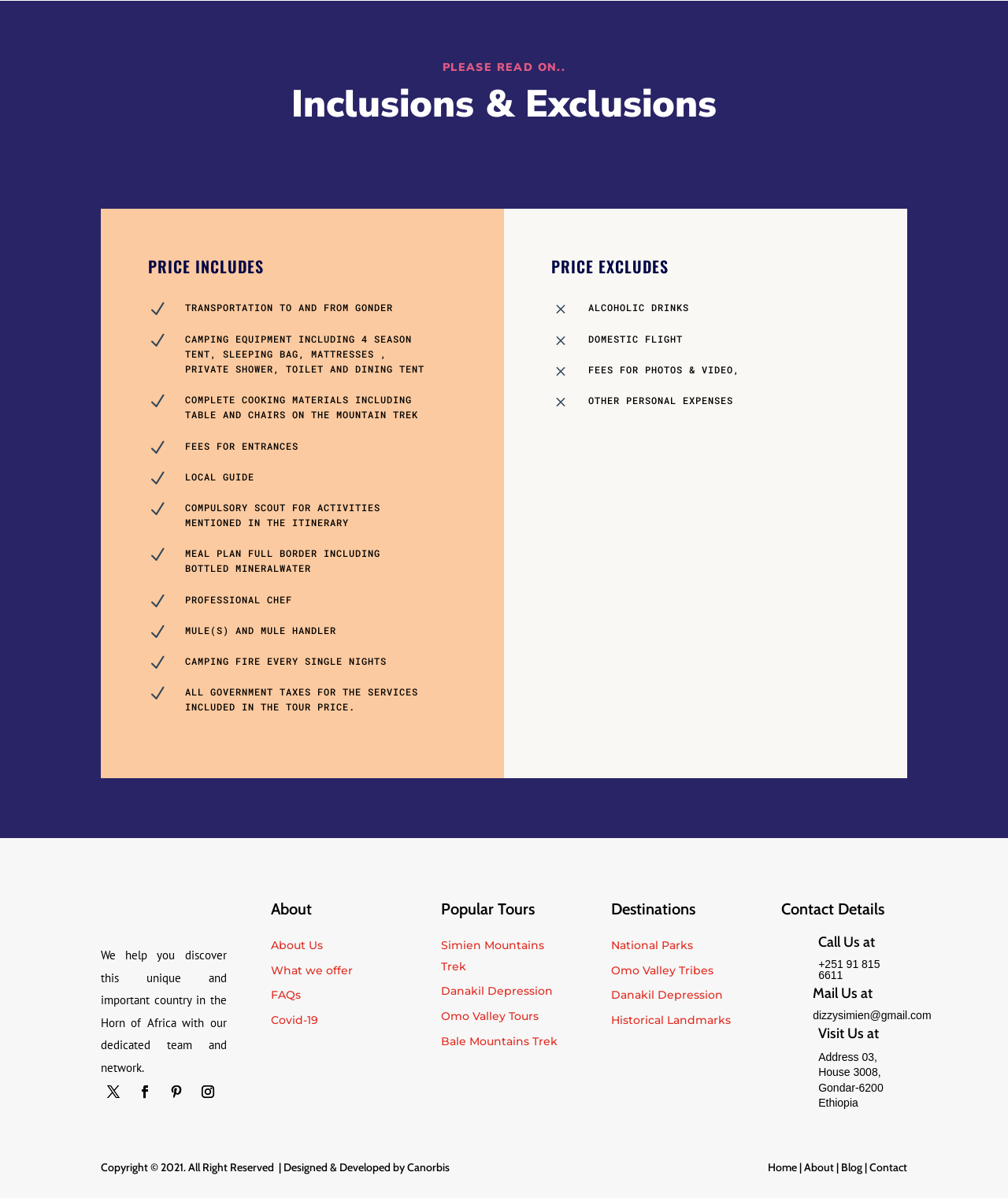Identify the bounding box coordinates of the clickable region required to complete the instruction: "Click on 'About'". The coordinates should be given as four float numbers within the range of 0 and 1, i.e., [left, top, right, bottom].

[0.269, 0.75, 0.394, 0.774]